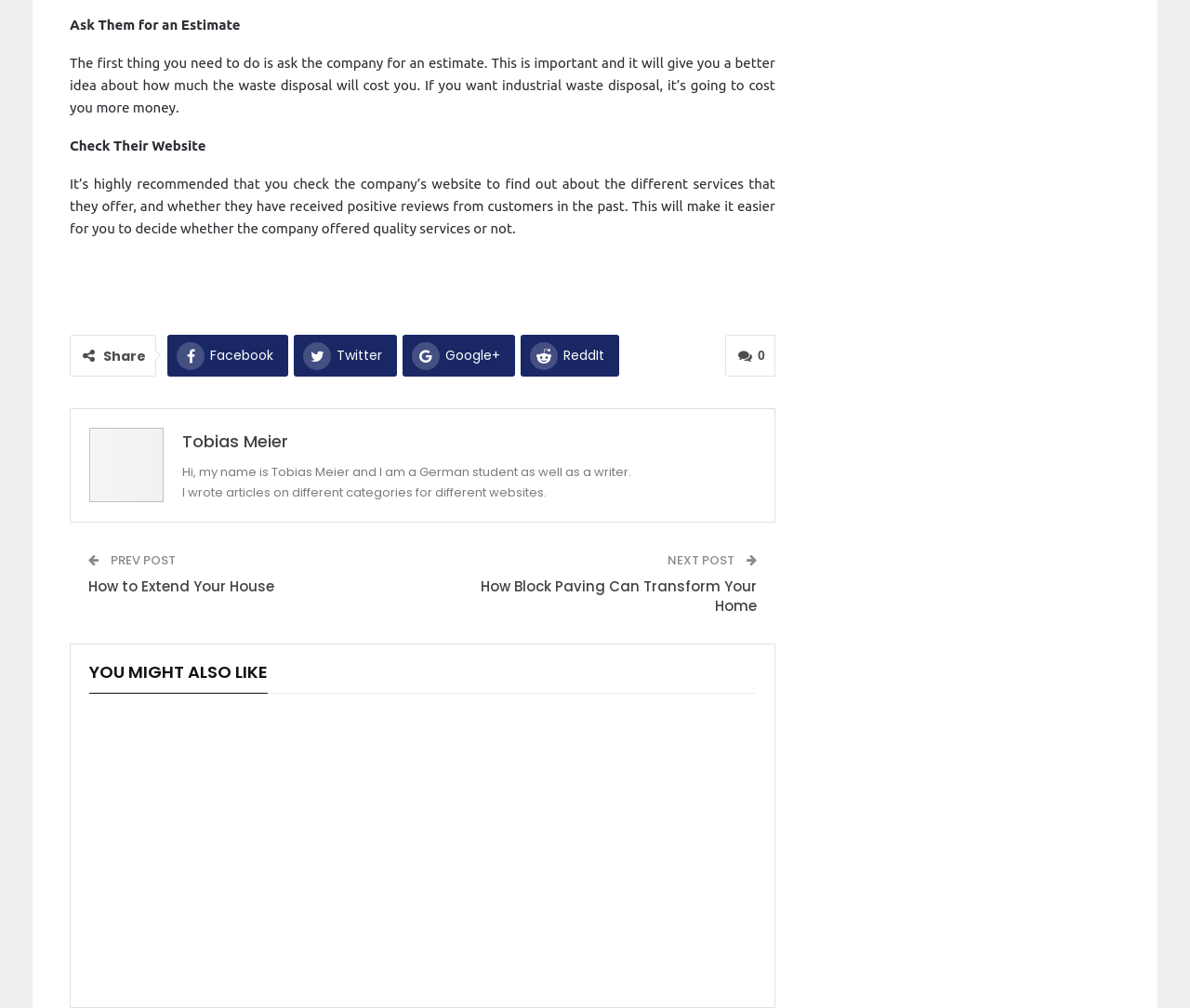Locate the bounding box coordinates of the element I should click to achieve the following instruction: "Share on Facebook".

[0.141, 0.332, 0.242, 0.373]